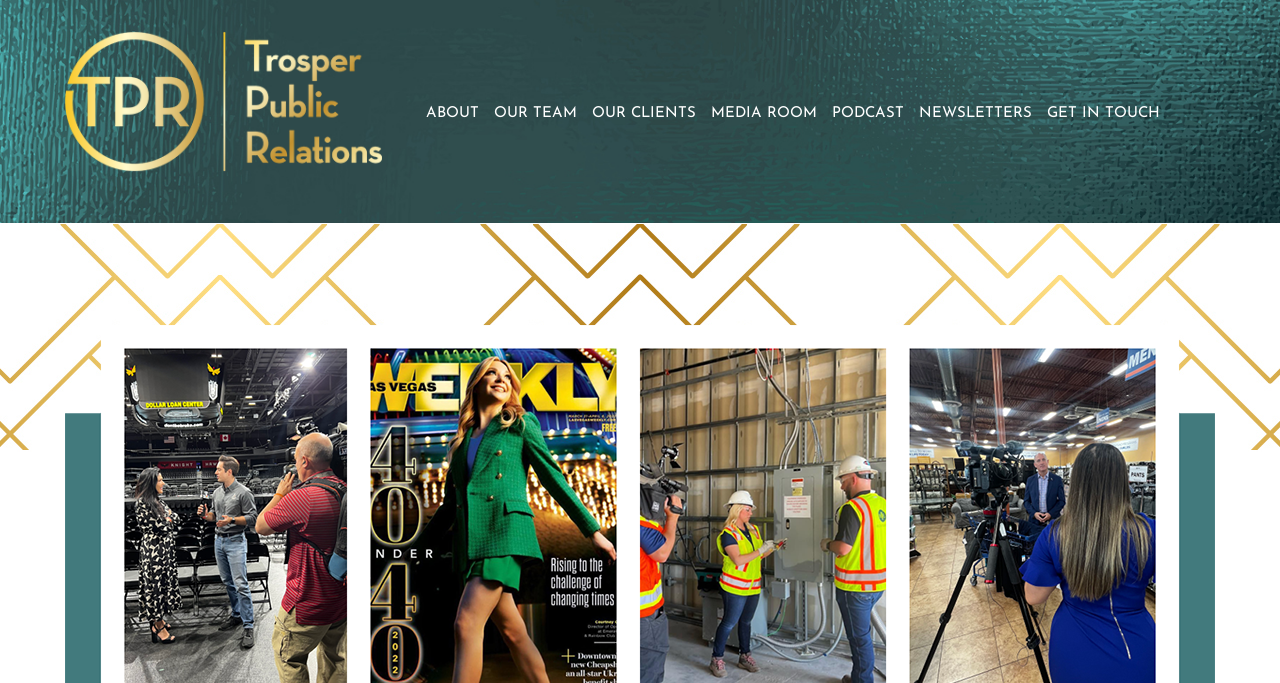Using the element description provided, determine the bounding box coordinates in the format (top-left x, top-left y, bottom-right x, bottom-right y). Ensure that all values are floating point numbers between 0 and 1. Element description: Get in Touch

[0.814, 0.155, 0.91, 0.184]